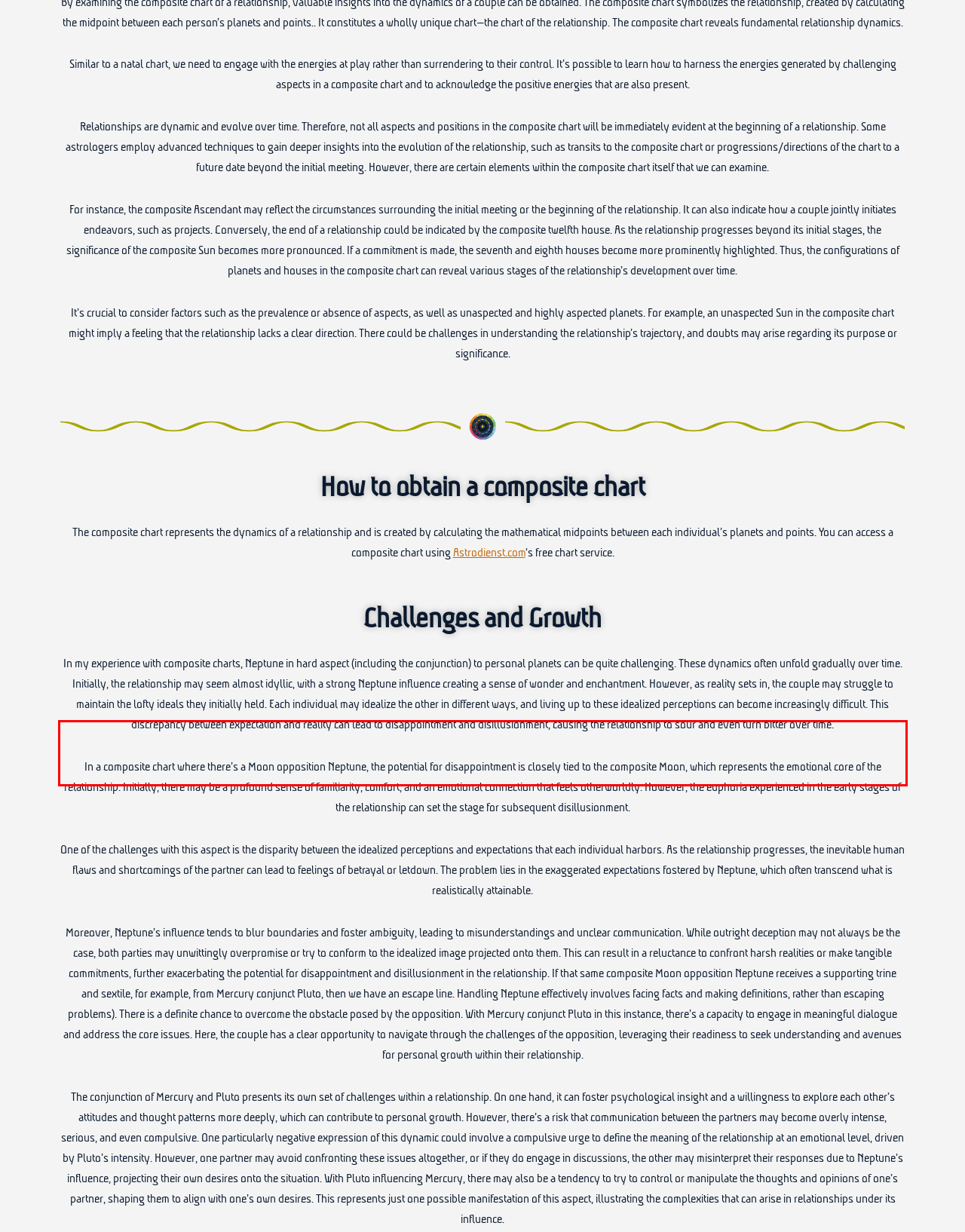There is a screenshot of a webpage with a red bounding box around a UI element. Please use OCR to extract the text within the red bounding box.

In a composite chart where there’s a Moon opposition Neptune, the potential for disappointment is closely tied to the composite Moon, which represents the emotional core of the relationship. Initially, there may be a profound sense of familiarity, comfort, and an emotional connection that feels otherworldly. However, the euphoria experienced in the early stages of the relationship can set the stage for subsequent disillusionment.